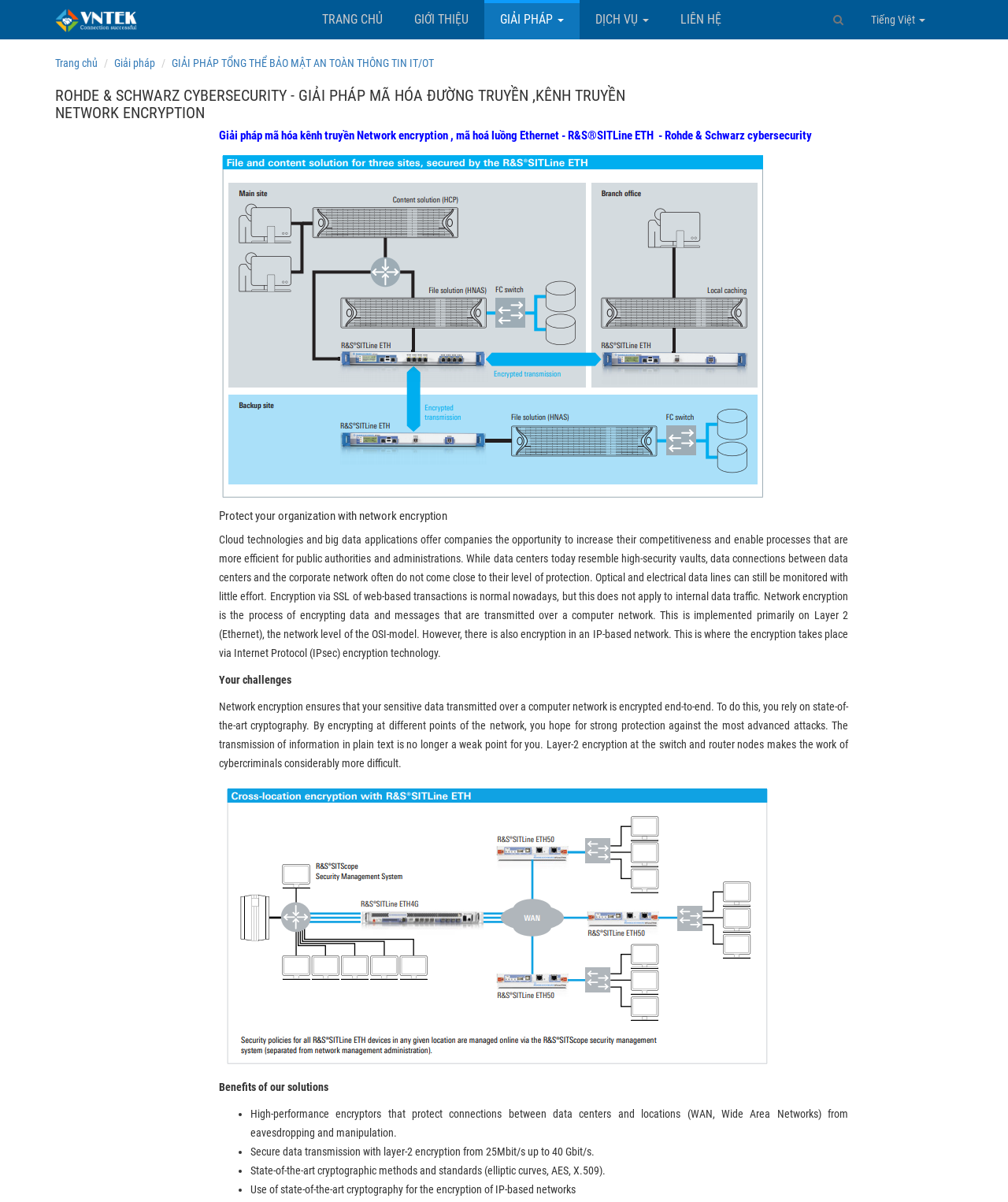Please find the bounding box coordinates for the clickable element needed to perform this instruction: "Select GIẢI PHÁP".

[0.481, 0.0, 0.575, 0.033]